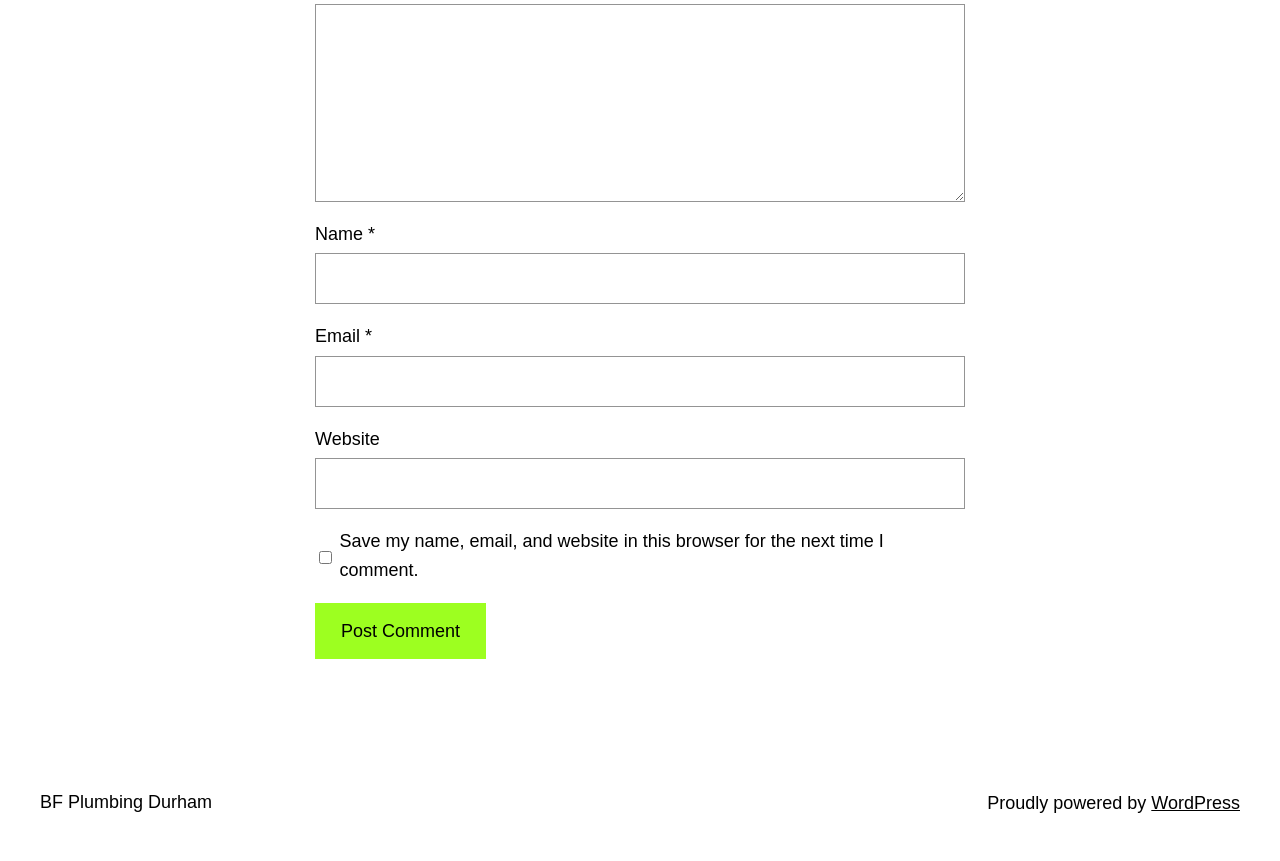Determine the bounding box coordinates for the area that needs to be clicked to fulfill this task: "Input your email". The coordinates must be given as four float numbers between 0 and 1, i.e., [left, top, right, bottom].

[0.246, 0.413, 0.754, 0.472]